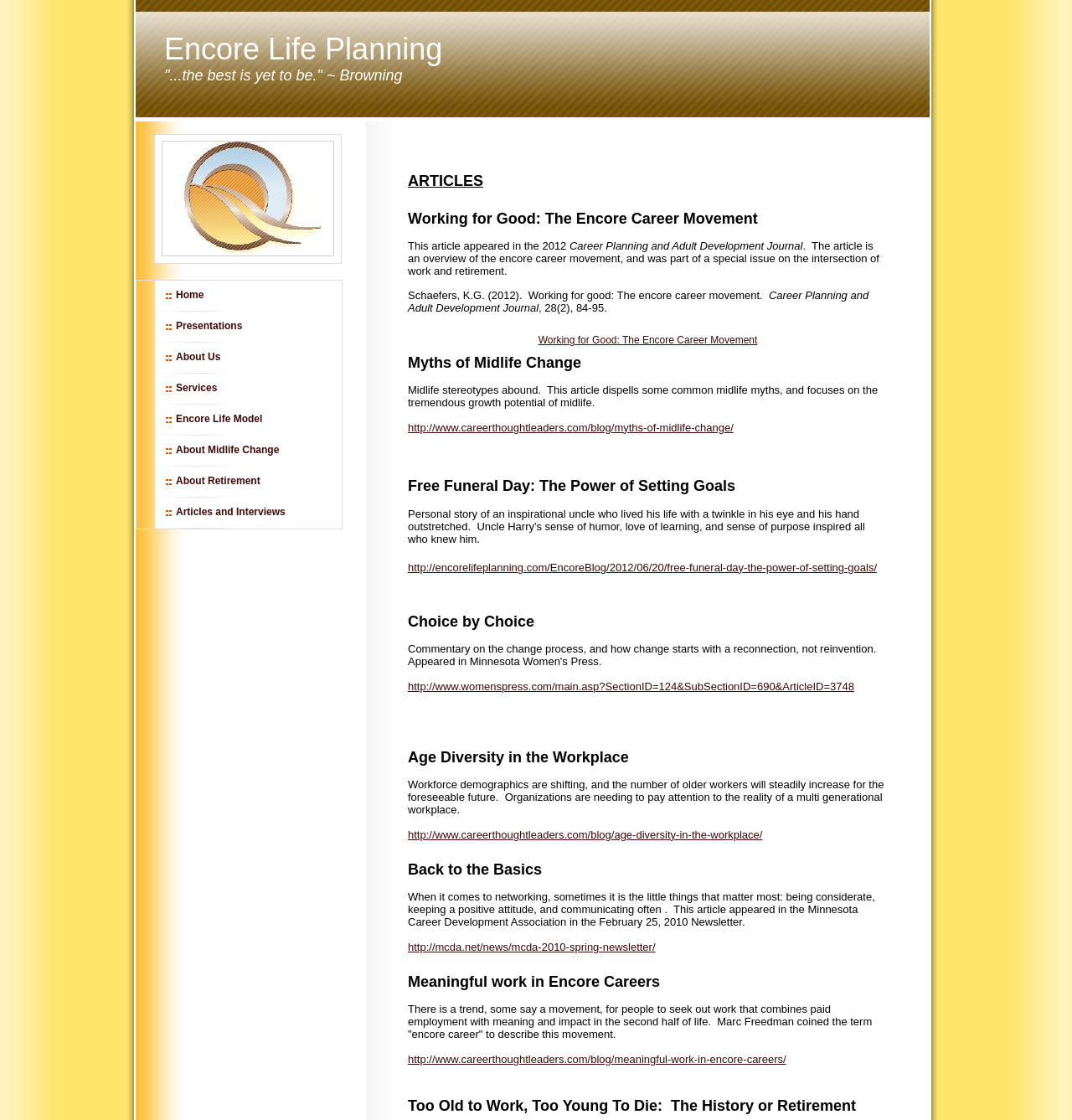Provide a thorough description of the webpage's content and layout.

The webpage is titled "Encore Life Planning" and features a quote from Browning at the top, "…the best is yet to be." Below the title, there is a navigation menu with seven links: "Home", "Presentations", "About Us", "Services", "Encore Life Model", "About Midlife Change", and "About Retirement". Each link has a corresponding heading element.

On the left side of the page, there is a section with the title "Articles and Interviews". This section contains a list of articles, each with a brief summary and a link to the full article. The articles are presented in a table format, with each row containing the article title, a brief description, and a link to the article. There are seven articles in total, with topics ranging from the encore career movement to personal stories of growth and change.

The articles are arranged in a vertical column, with the most recent article at the top. Each article has a brief summary that provides an overview of the content. The summaries are concise and informative, giving readers an idea of what to expect from each article.

There is also a small image on the page, located above the "Articles and Interviews" section. The image is not descriptive, but it adds a visual element to the page.

Overall, the webpage has a clean and organized layout, with a clear focus on providing information and resources related to encore life planning. The use of headings, links, and tables helps to create a structured and easy-to-navigate layout.